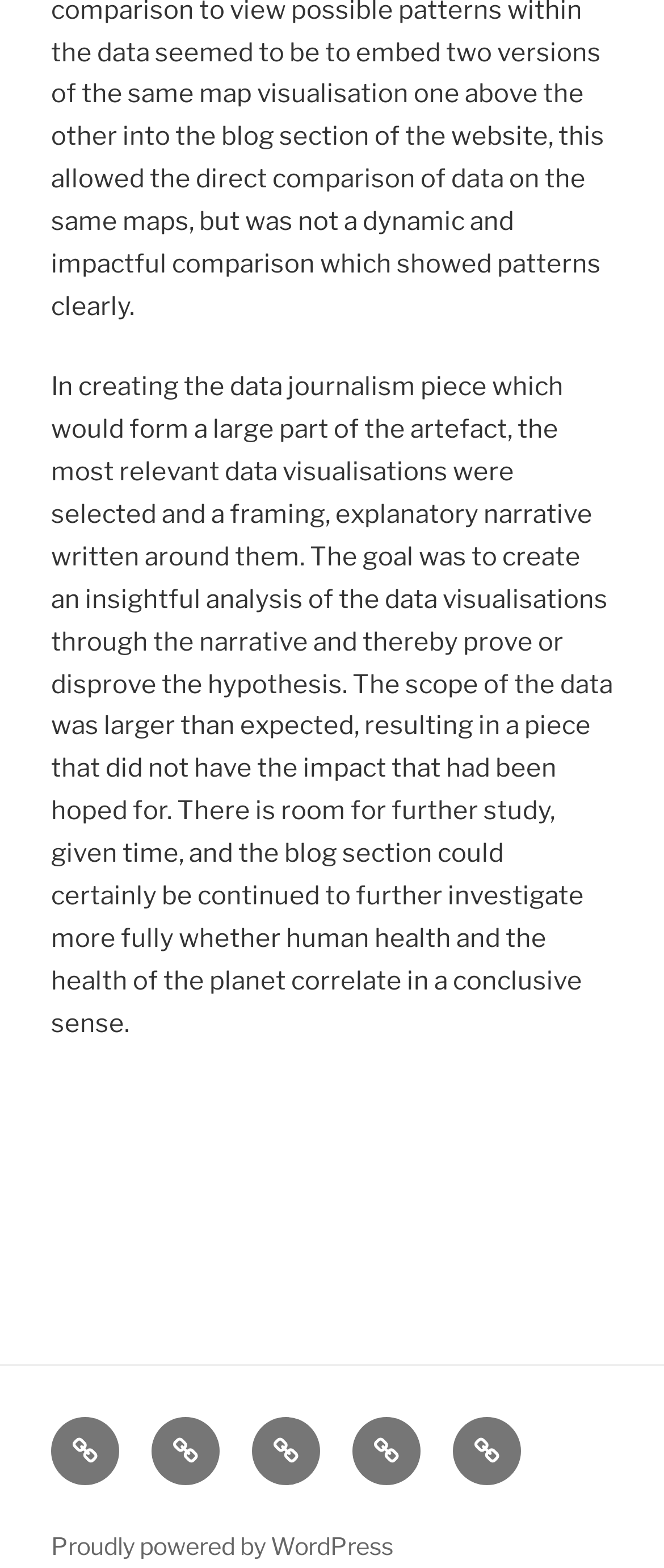Find the bounding box coordinates of the UI element according to this description: "The Interconnected Environment".

[0.228, 0.903, 0.331, 0.947]